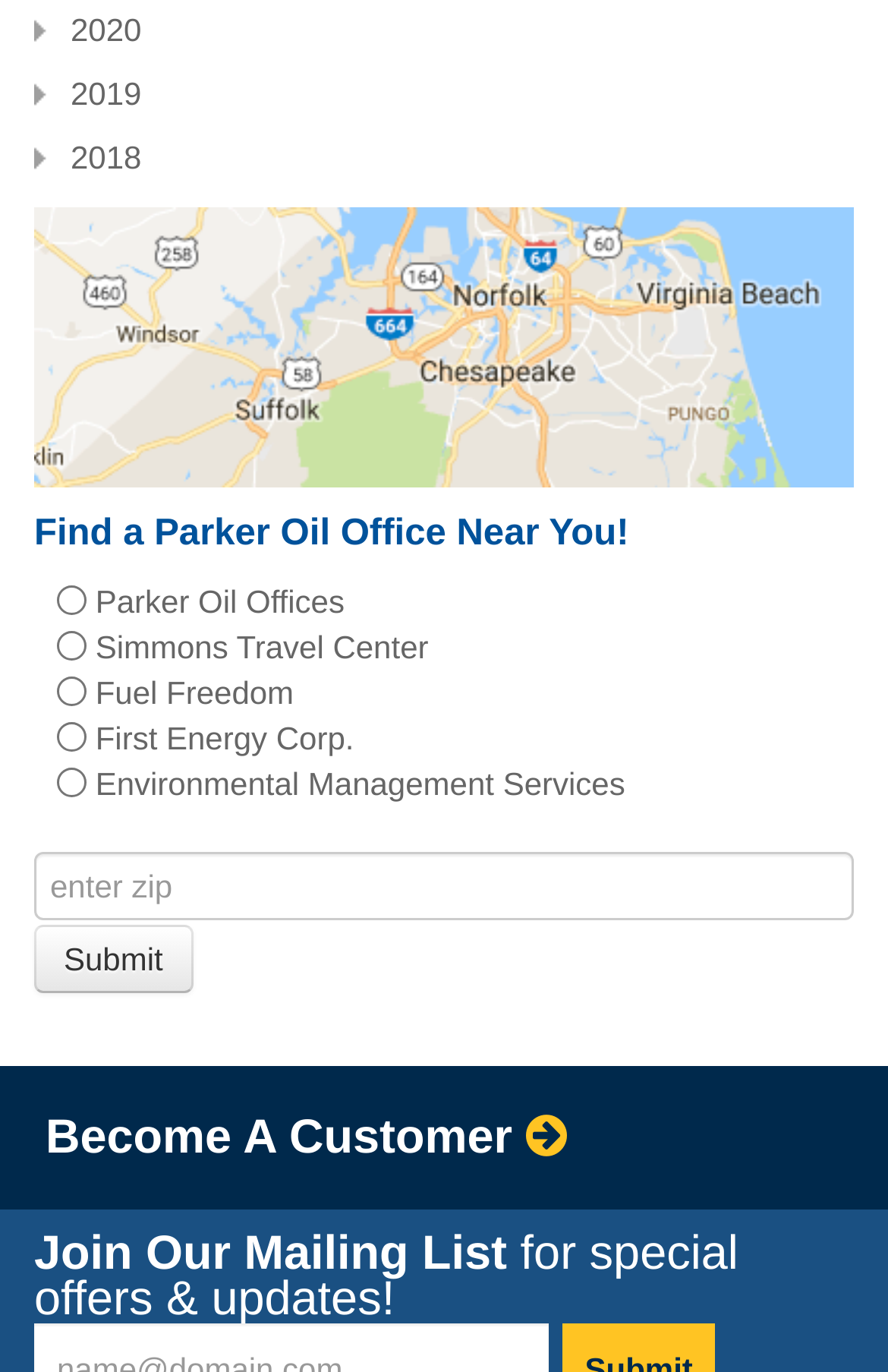Using the information in the image, could you please answer the following question in detail:
What is the heading above the radio buttons?

The heading 'Find a Parker Oil Office Near You!' is located above the radio buttons and textbox, indicating that this section of the webpage is dedicated to searching for nearby Parker Oil offices or other locations.